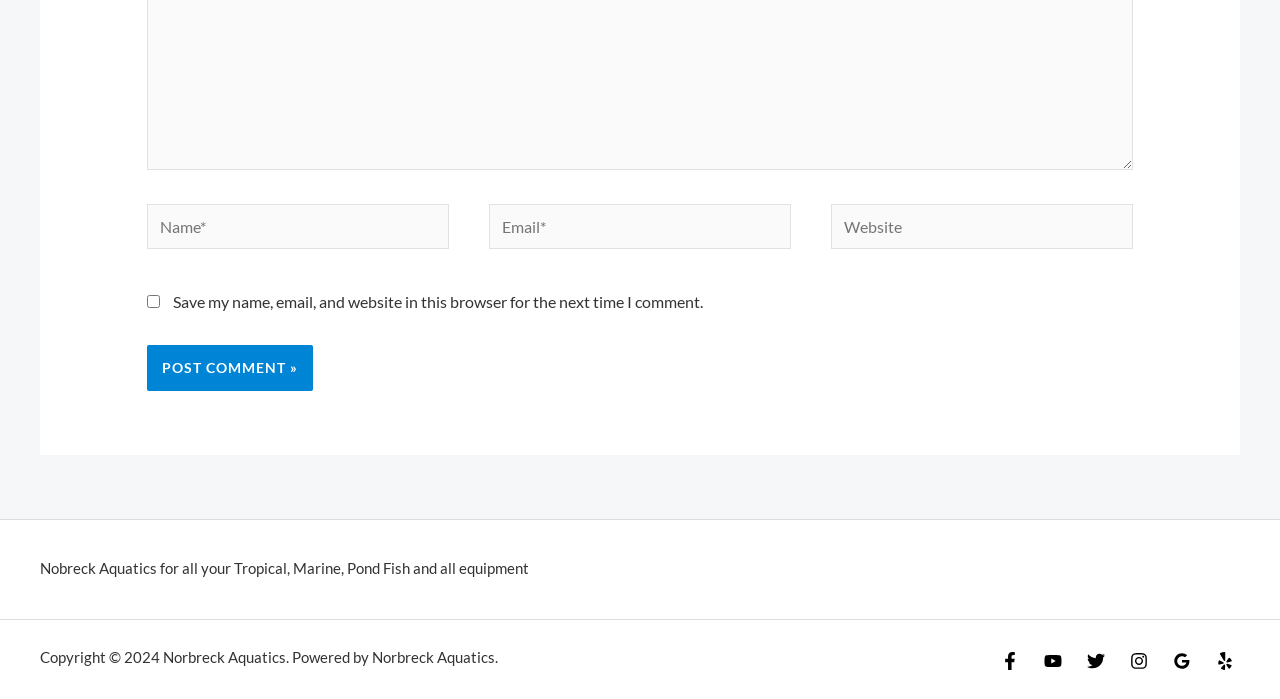Identify the bounding box coordinates of the clickable region required to complete the instruction: "Enter your name". The coordinates should be given as four float numbers within the range of 0 and 1, i.e., [left, top, right, bottom].

[0.115, 0.292, 0.351, 0.356]